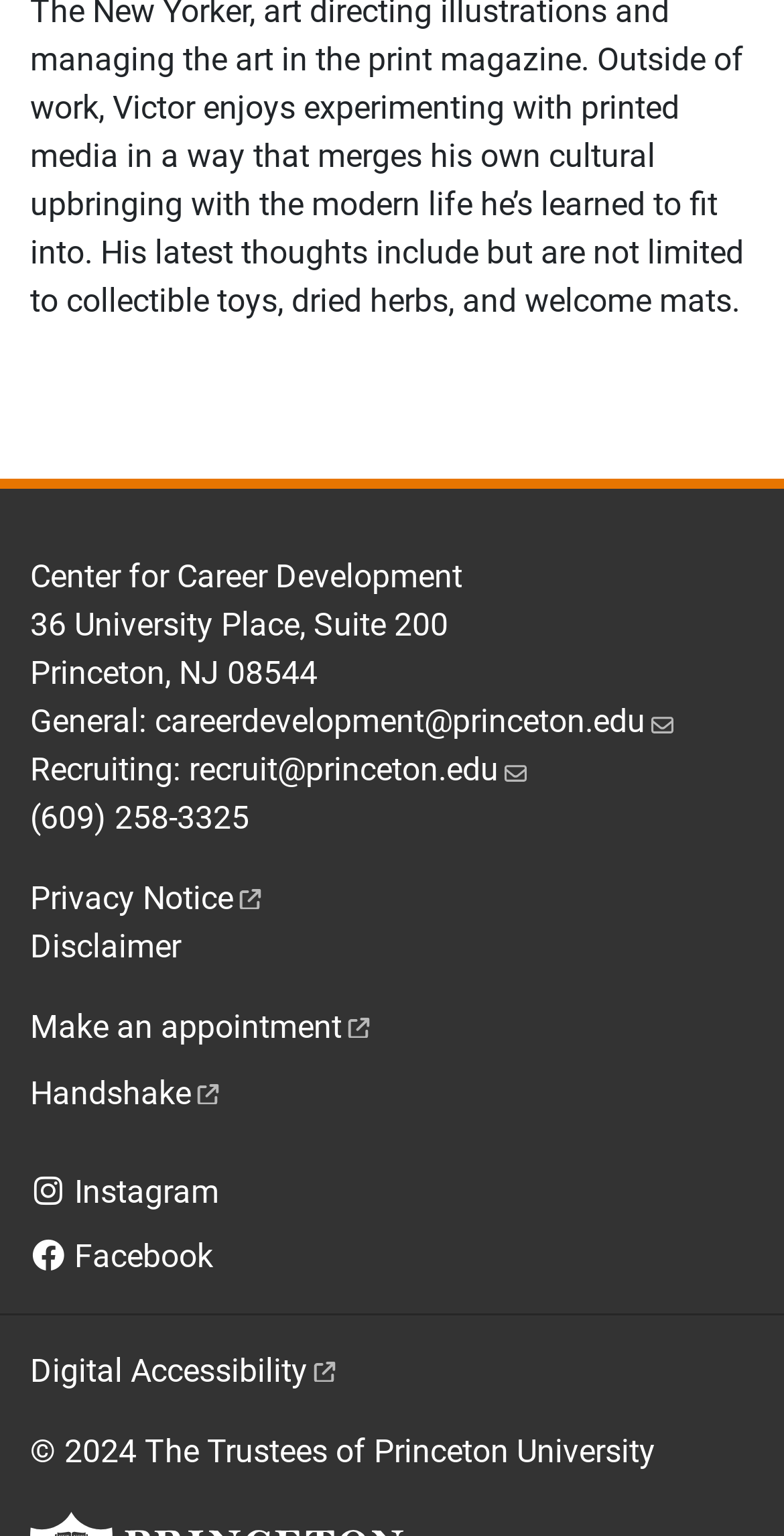Specify the bounding box coordinates of the element's region that should be clicked to achieve the following instruction: "Learn about home renovation ideas". The bounding box coordinates consist of four float numbers between 0 and 1, in the format [left, top, right, bottom].

None